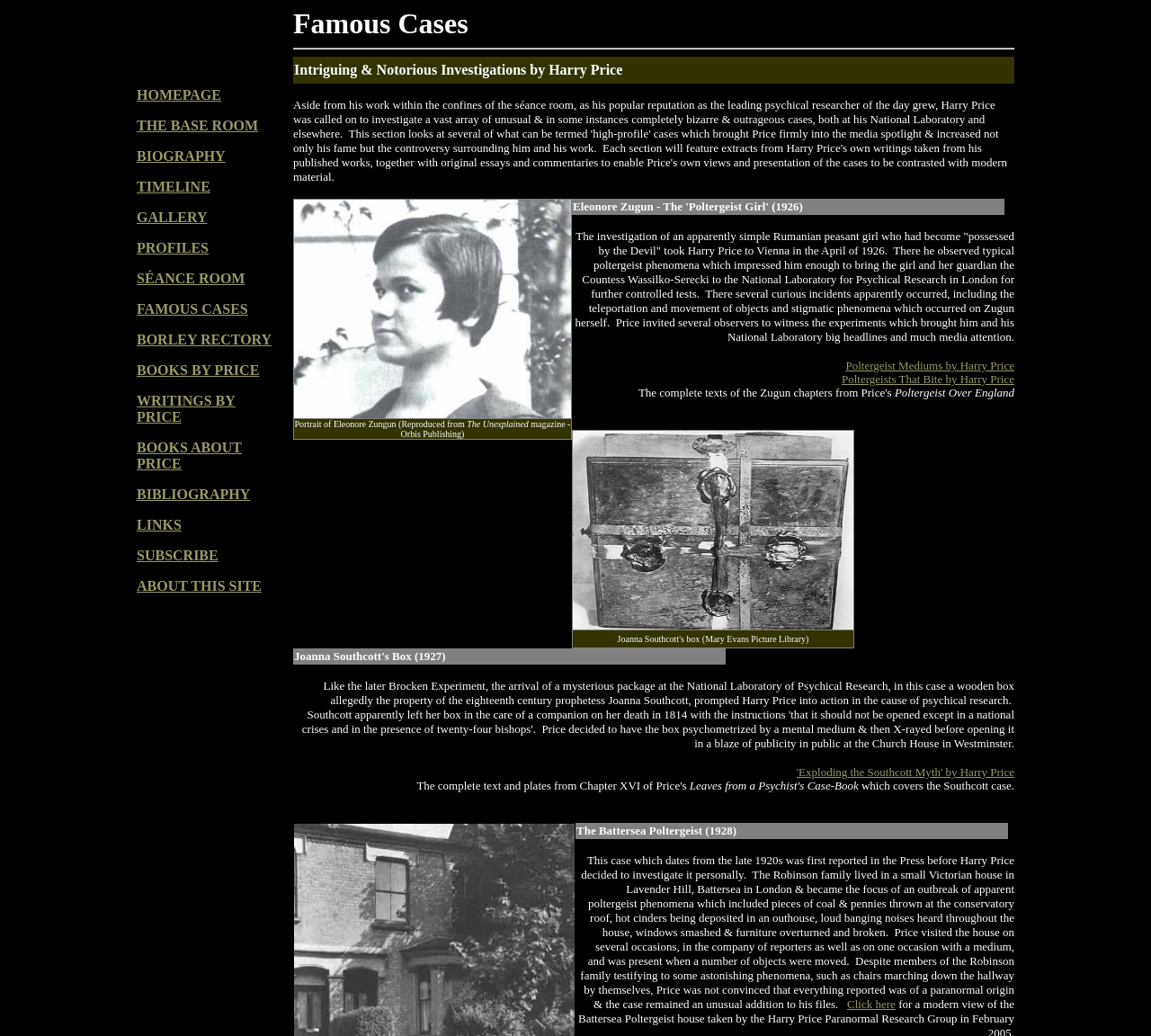Respond to the question with just a single word or phrase: 
How many images are in the webpage?

3